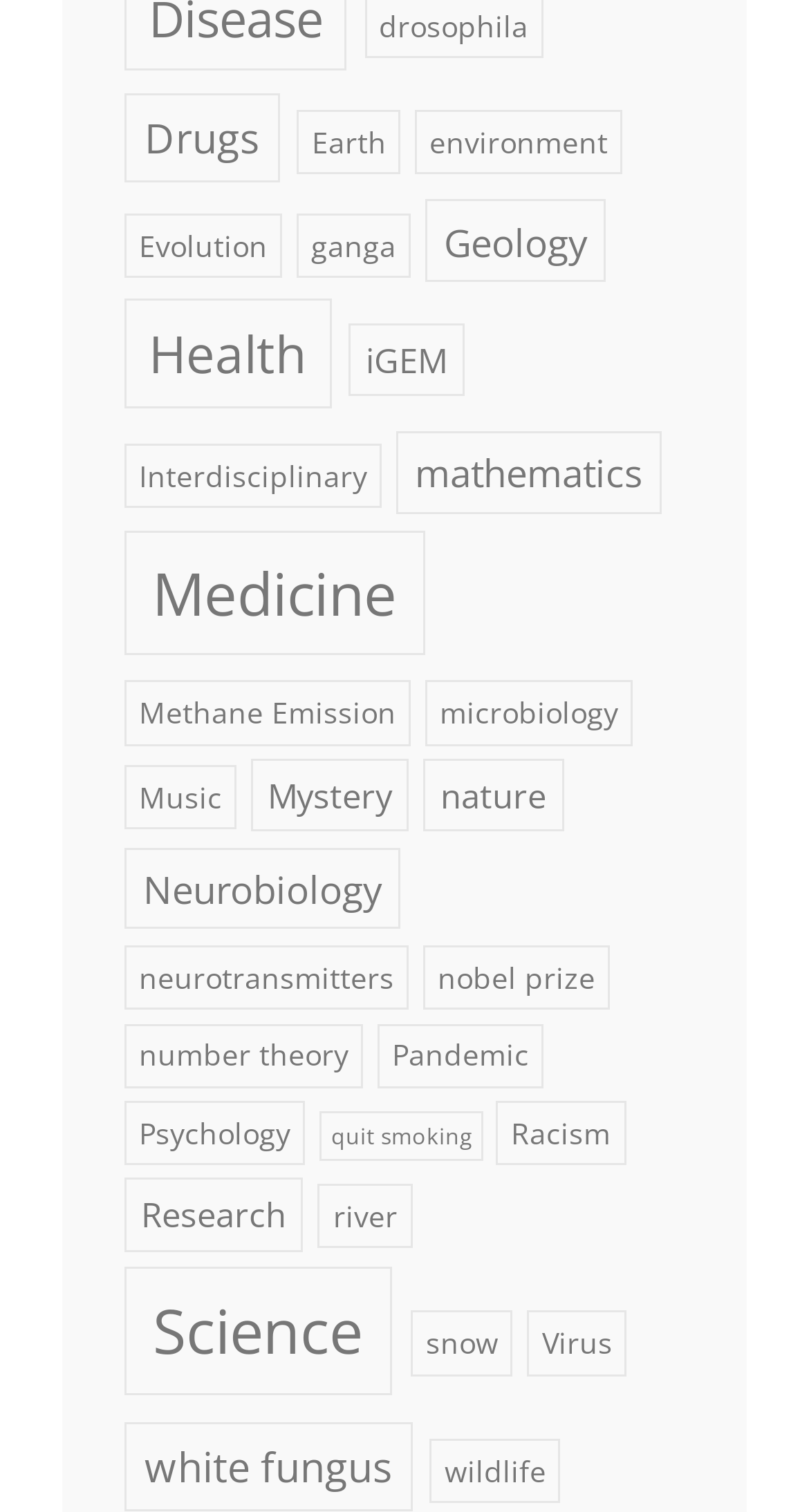Determine the bounding box coordinates for the area you should click to complete the following instruction: "Discover items on Medicine".

[0.154, 0.35, 0.525, 0.433]